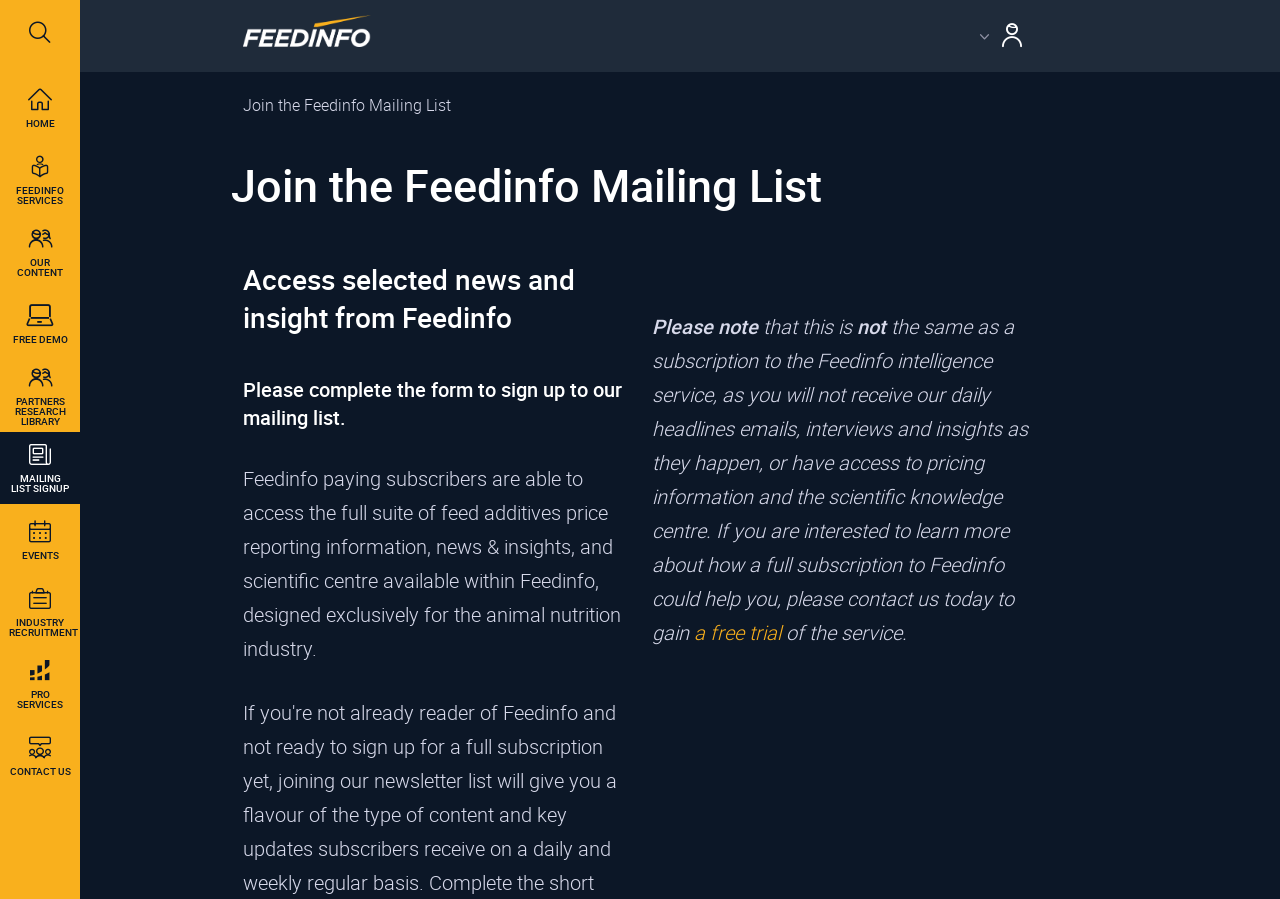Give a full account of the webpage's elements and their arrangement.

The webpage is titled "Feedinfo - Join the Feedinfo Mailing List". At the top left corner, there is a logo image of Feedinfo. On the top right corner, there is a button with an icon. 

On the left side of the page, there is a vertical navigation menu with 9 links: "HOME", "FEEDINFO SERVICES", "OUR CONTENT", "FREE DEMO", "PARTNERS RESEARCH LIBRARY", "MAILING LIST SIGNUP", "EVENTS", "INDUSTRY RECRUITMENT", and "CONTACT US". 

Below the logo, there is a breadcrumb list with the text "Join the Feedinfo Mailing List". 

The main content of the page is divided into several sections. The first section has a heading "Join the Feedinfo Mailing List" and a subheading "Access selected news and insight from Feedinfo". 

The next section has a heading "Please complete the form to sign up to our mailing list." Below this, there is a paragraph of text describing the benefits of being a Feedinfo paying subscriber, including access to price reporting information, news, insights, and scientific centre. 

Another section has a note that signing up for the mailing list is not the same as subscribing to the Feedinfo intelligence service, and that interested users should contact them to learn more. There is a link to a free trial of the service. 

At the top right corner of the page, there is another button with an icon.